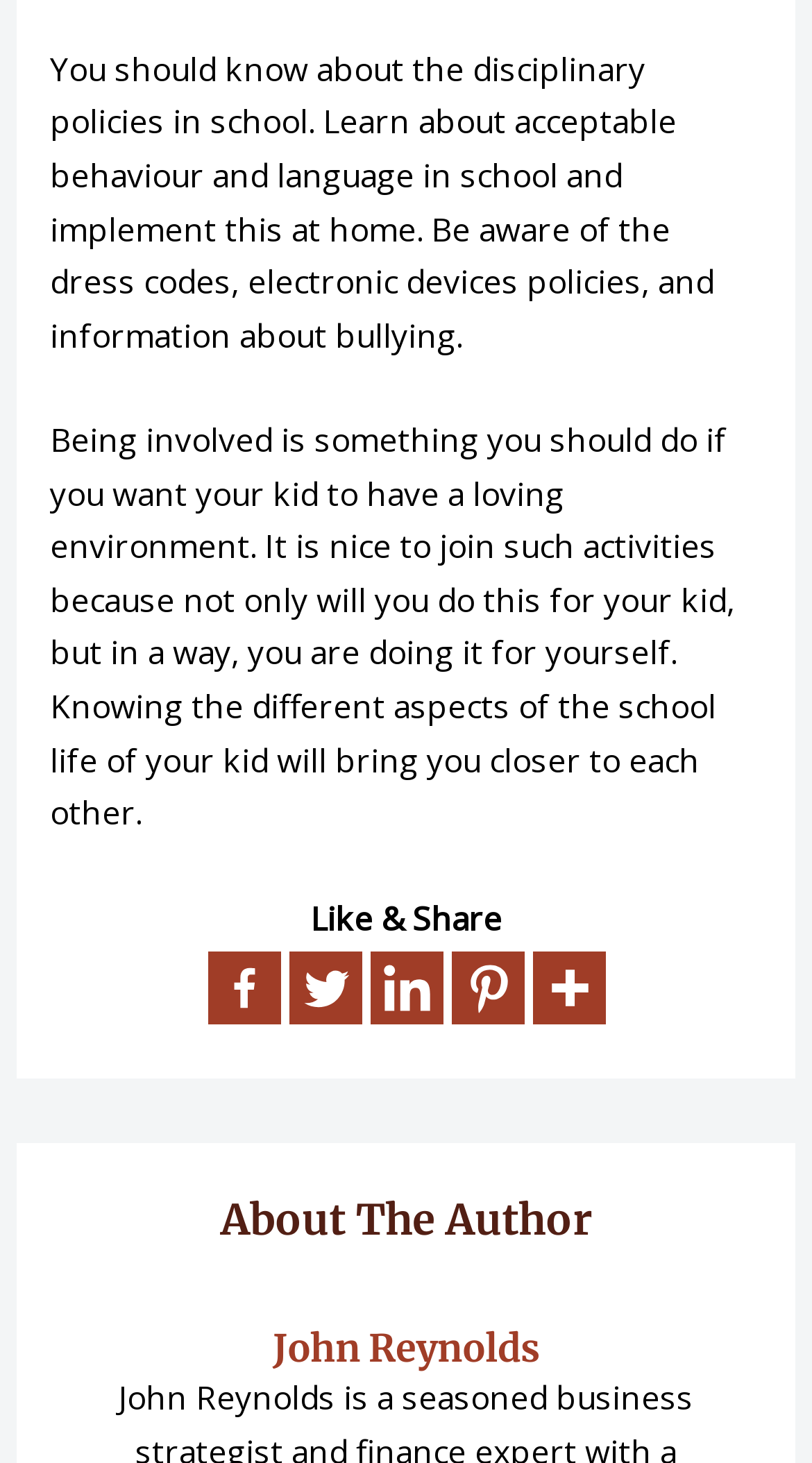Provide a brief response to the question below using a single word or phrase: 
What is the purpose of being involved in school activities?

To bring parents closer to their kids